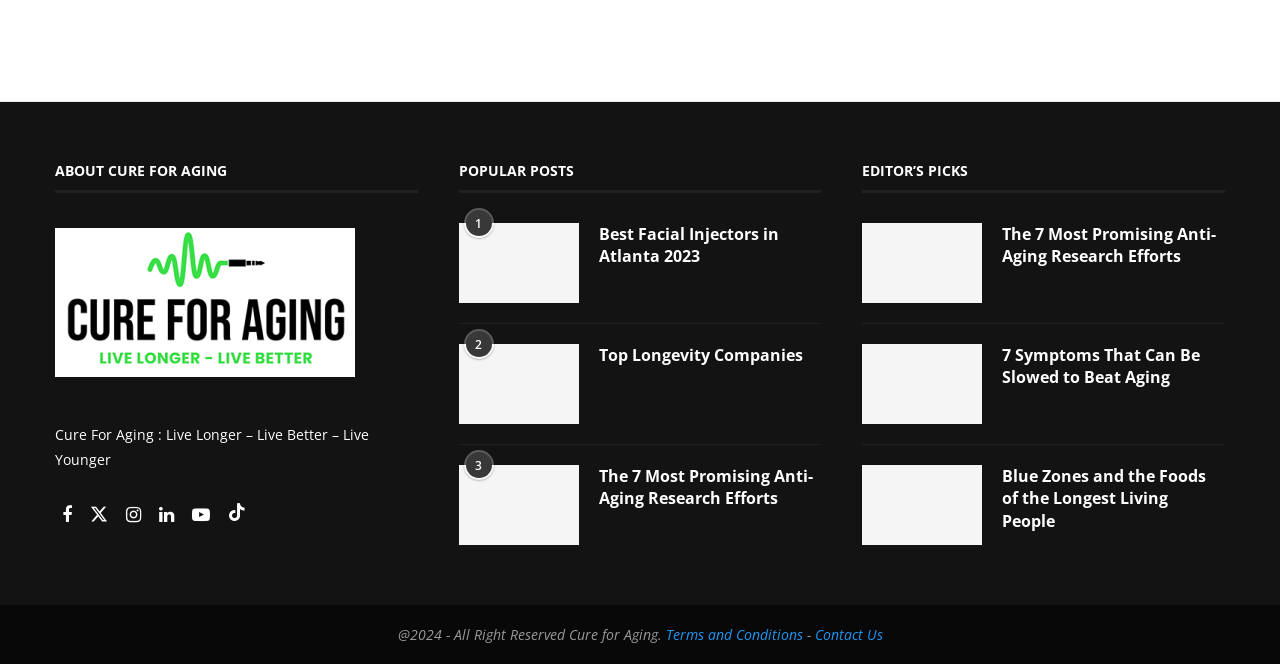Mark the bounding box of the element that matches the following description: "title="Top Longevity Companies"".

[0.358, 0.518, 0.452, 0.638]